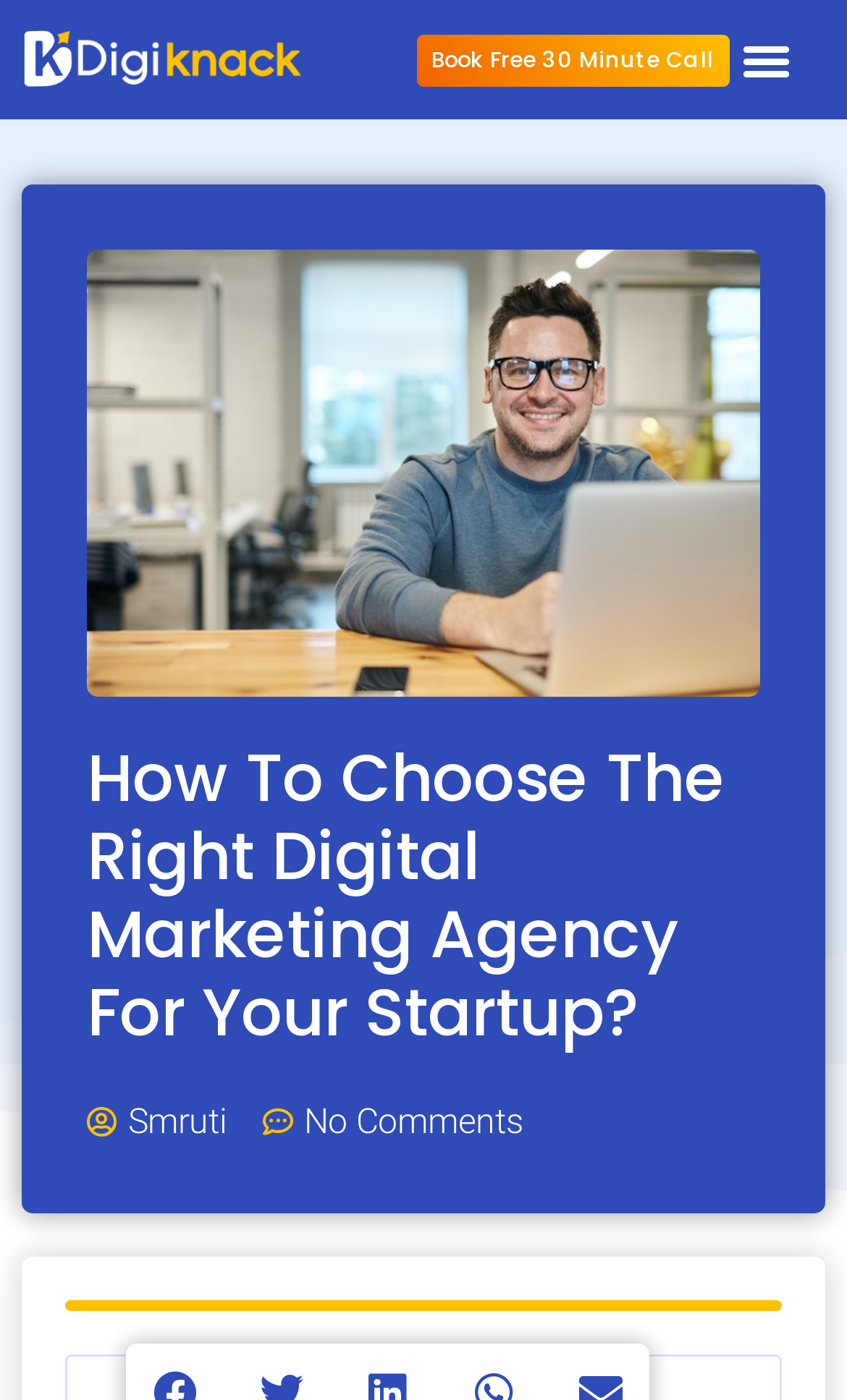Identify the webpage's primary heading and generate its text.

How To Choose The Right Digital Marketing Agency For Your Startup?